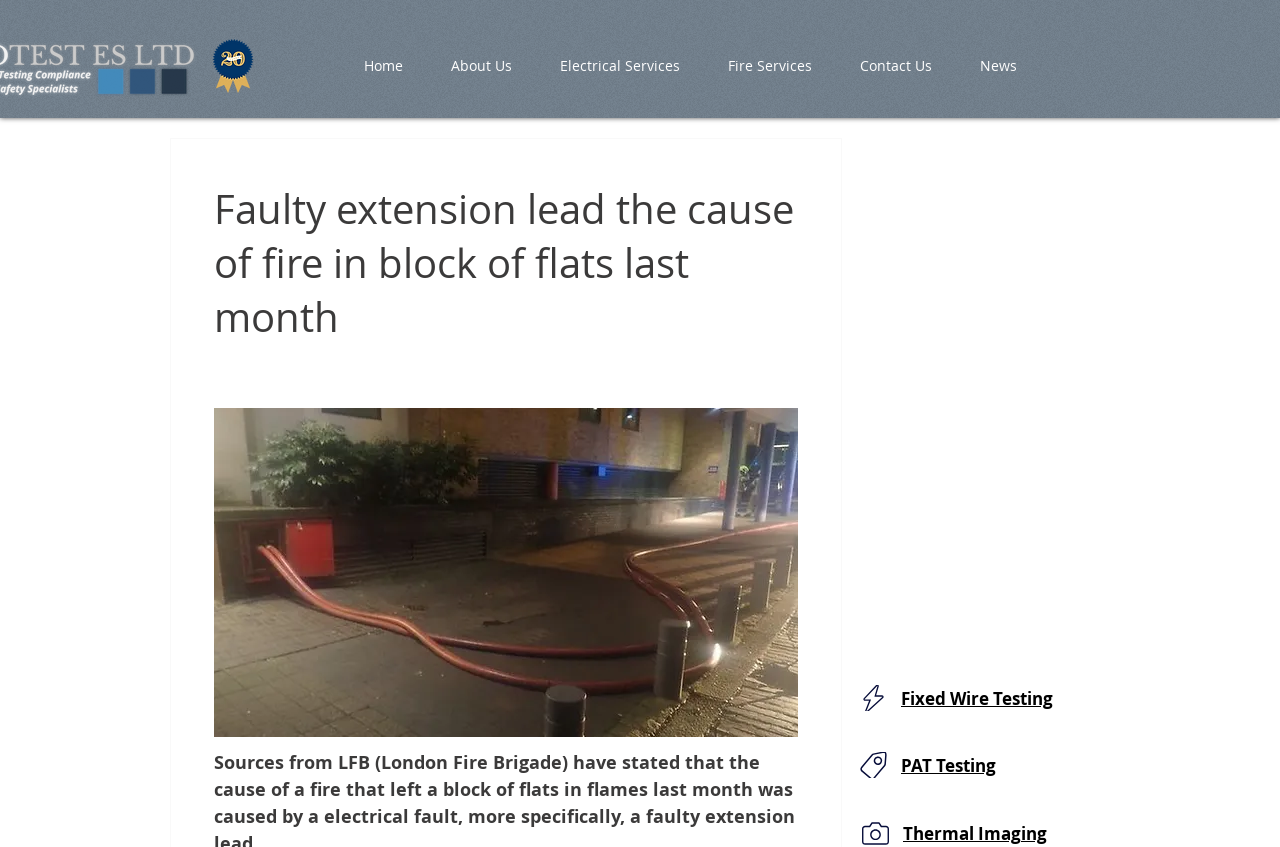Please identify the bounding box coordinates of the clickable region that I should interact with to perform the following instruction: "Click the Home link". The coordinates should be expressed as four float numbers between 0 and 1, i.e., [left, top, right, bottom].

[0.266, 0.055, 0.334, 0.099]